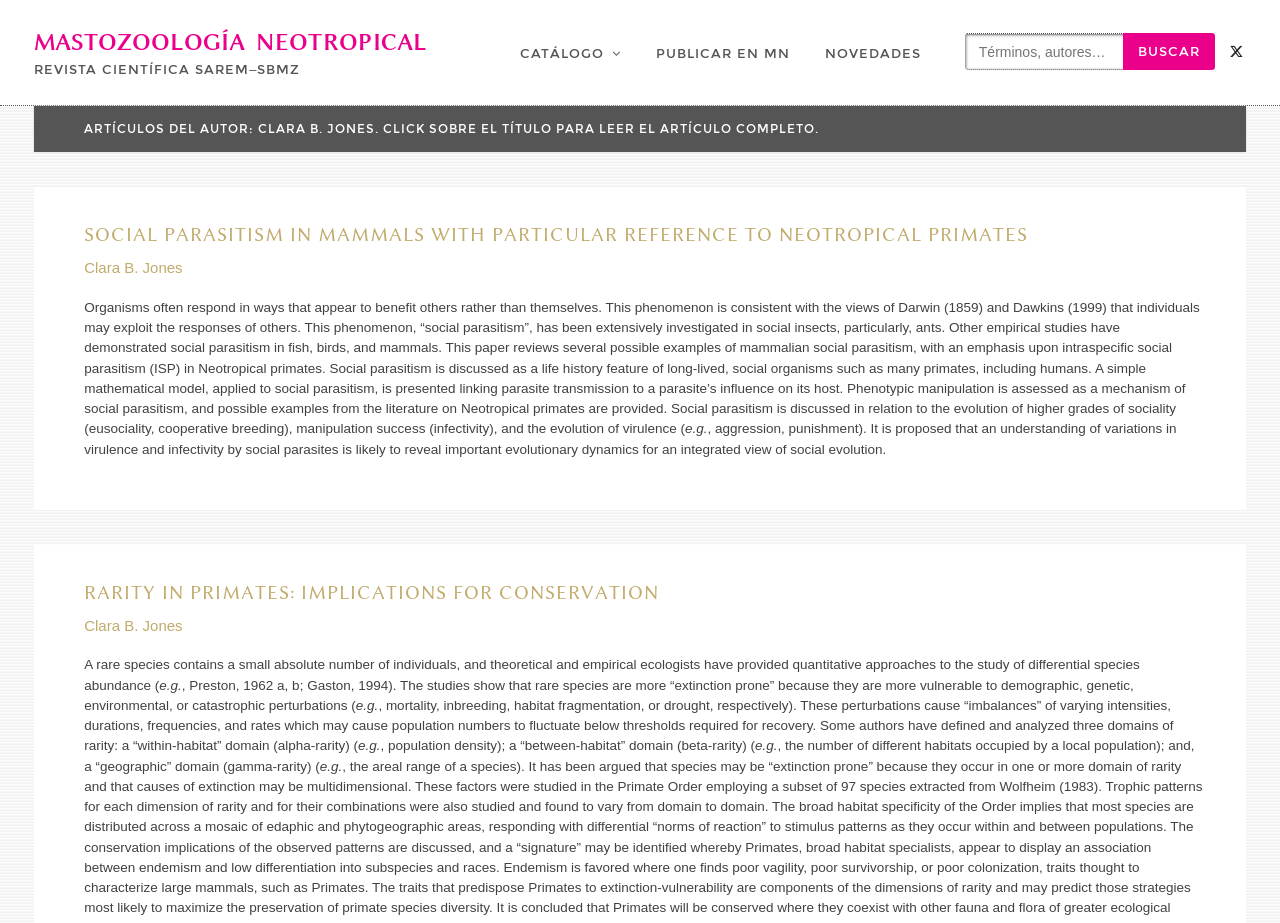Find and specify the bounding box coordinates that correspond to the clickable region for the instruction: "Search for articles".

[0.754, 0.036, 0.949, 0.076]